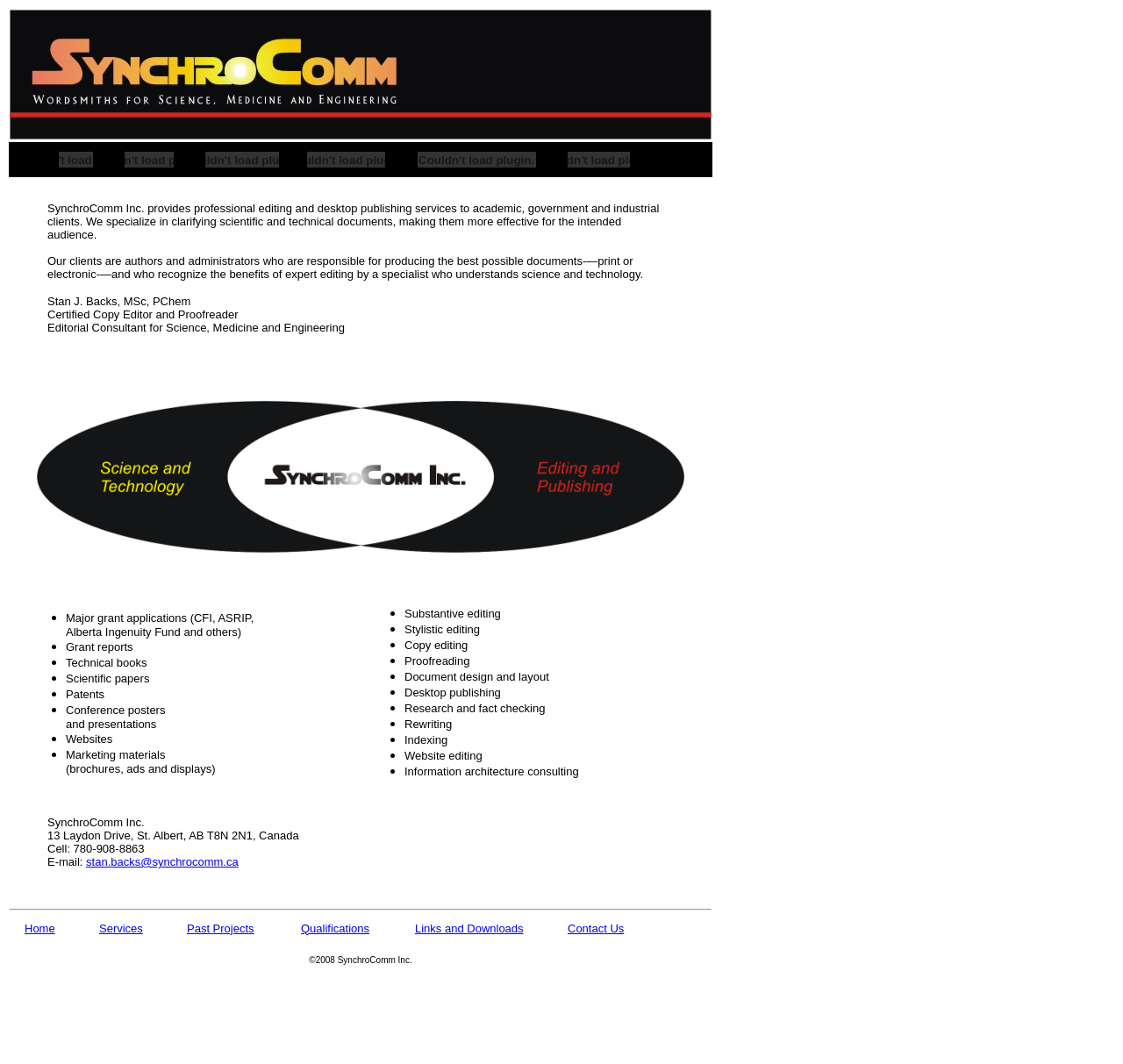What is the company name?
Provide a one-word or short-phrase answer based on the image.

SynchroComm Inc